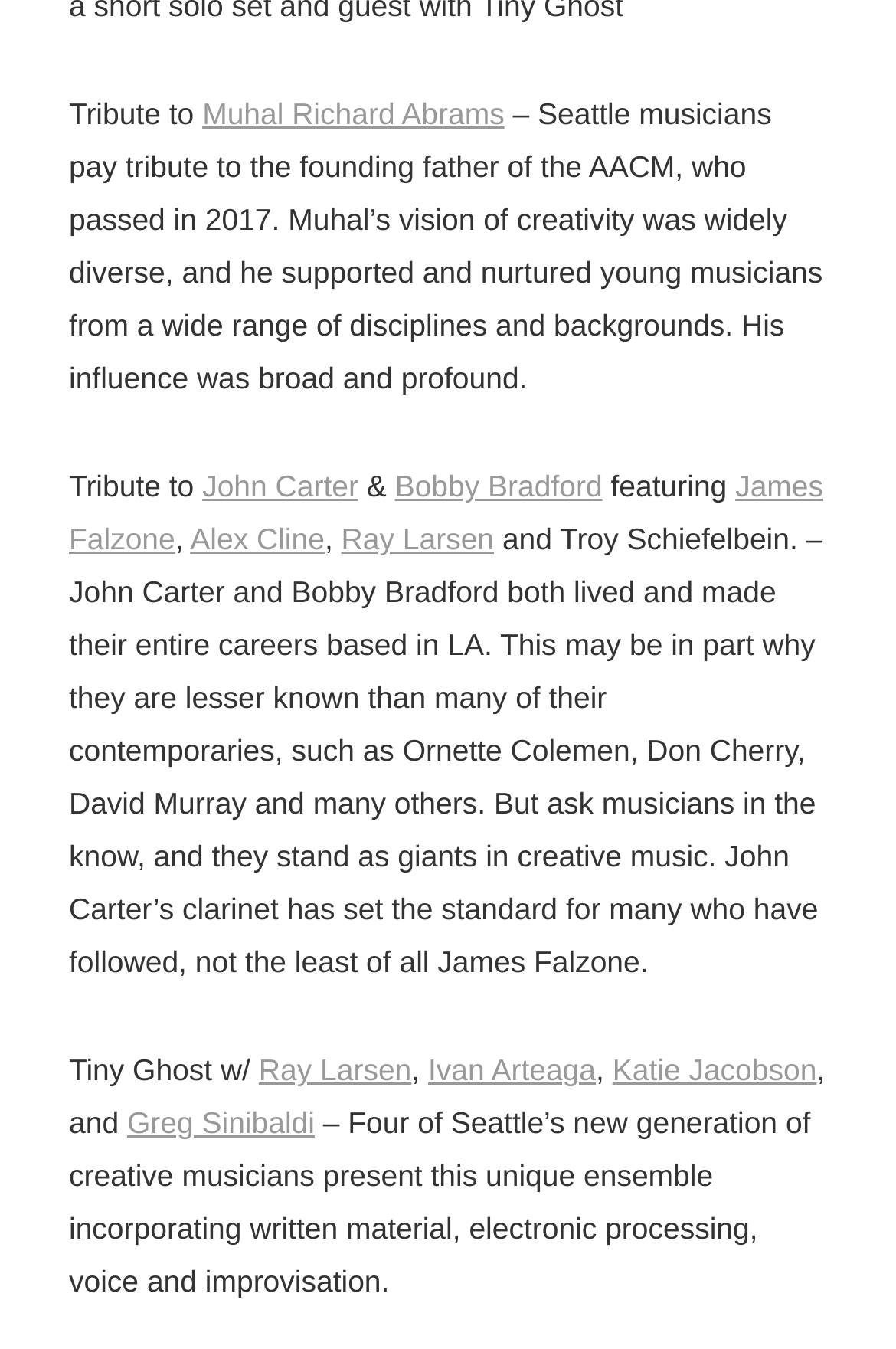Highlight the bounding box coordinates of the region I should click on to meet the following instruction: "Visit John Carter's page".

[0.226, 0.348, 0.4, 0.373]